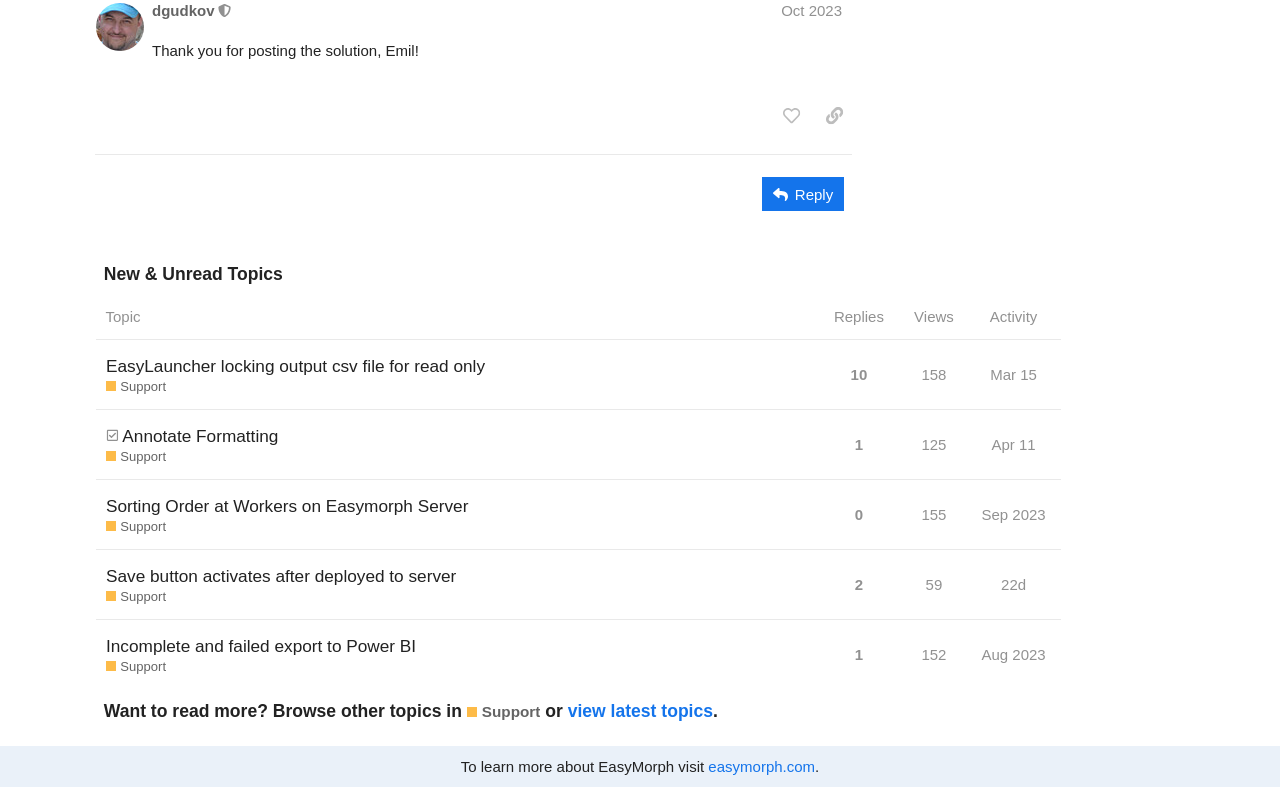Given the webpage screenshot and the description, determine the bounding box coordinates (top-left x, top-left y, bottom-right x, bottom-right y) that define the location of the UI element matching this description: Support

[0.083, 0.569, 0.13, 0.592]